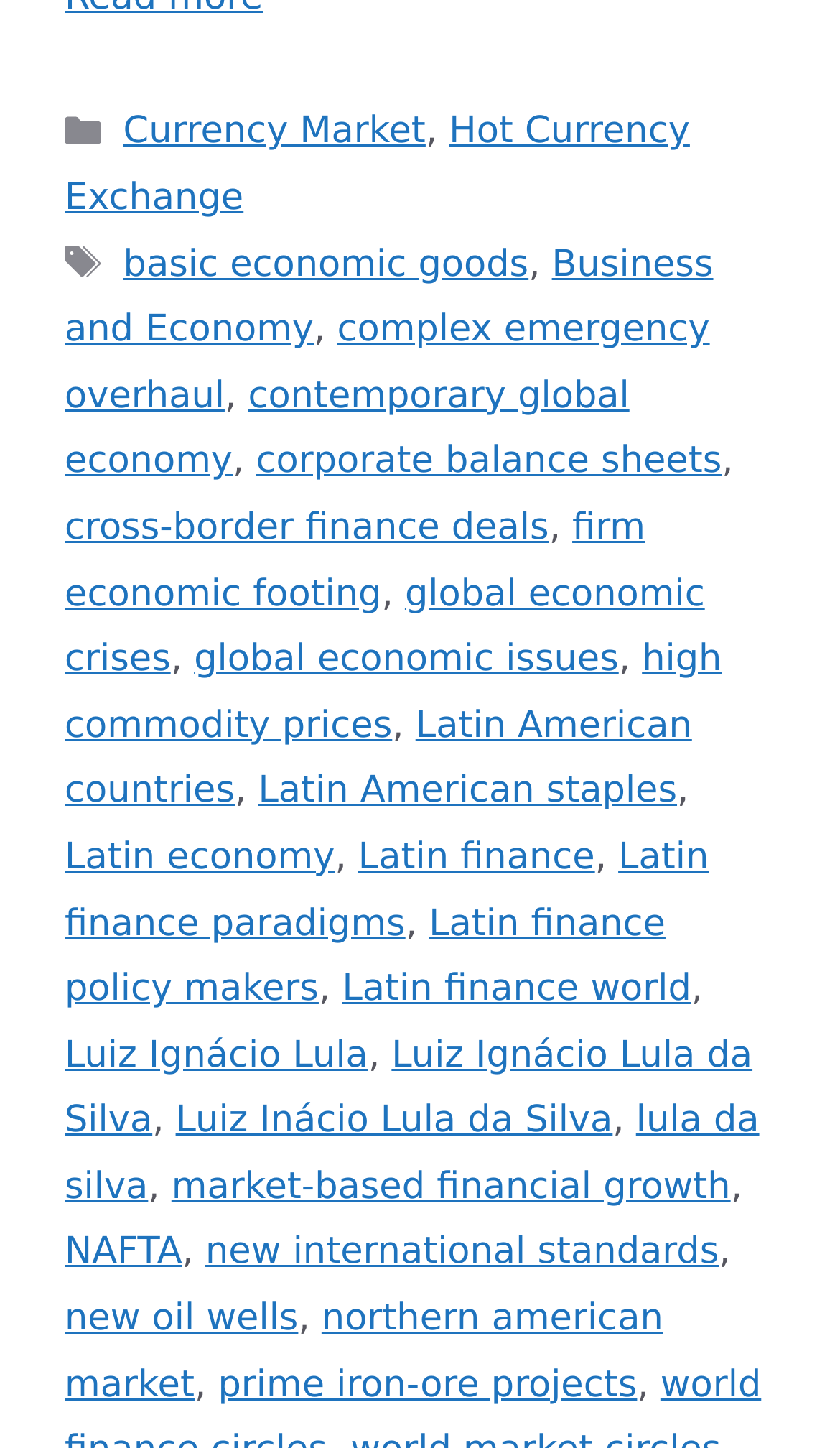Pinpoint the bounding box coordinates of the element you need to click to execute the following instruction: "Click on Currency Market". The bounding box should be represented by four float numbers between 0 and 1, in the format [left, top, right, bottom].

[0.147, 0.076, 0.507, 0.106]